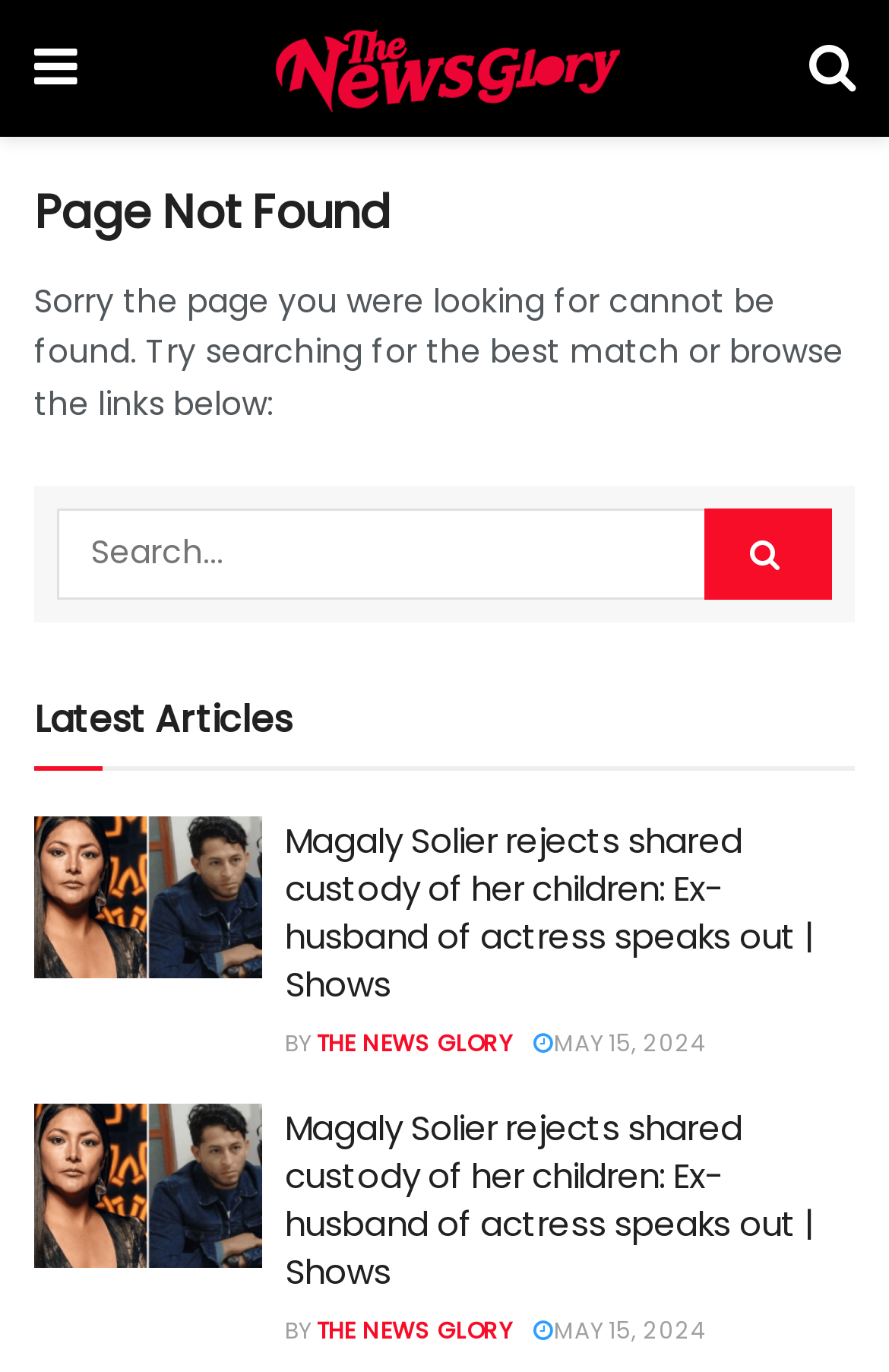Identify the webpage's primary heading and generate its text.

Page Not Found